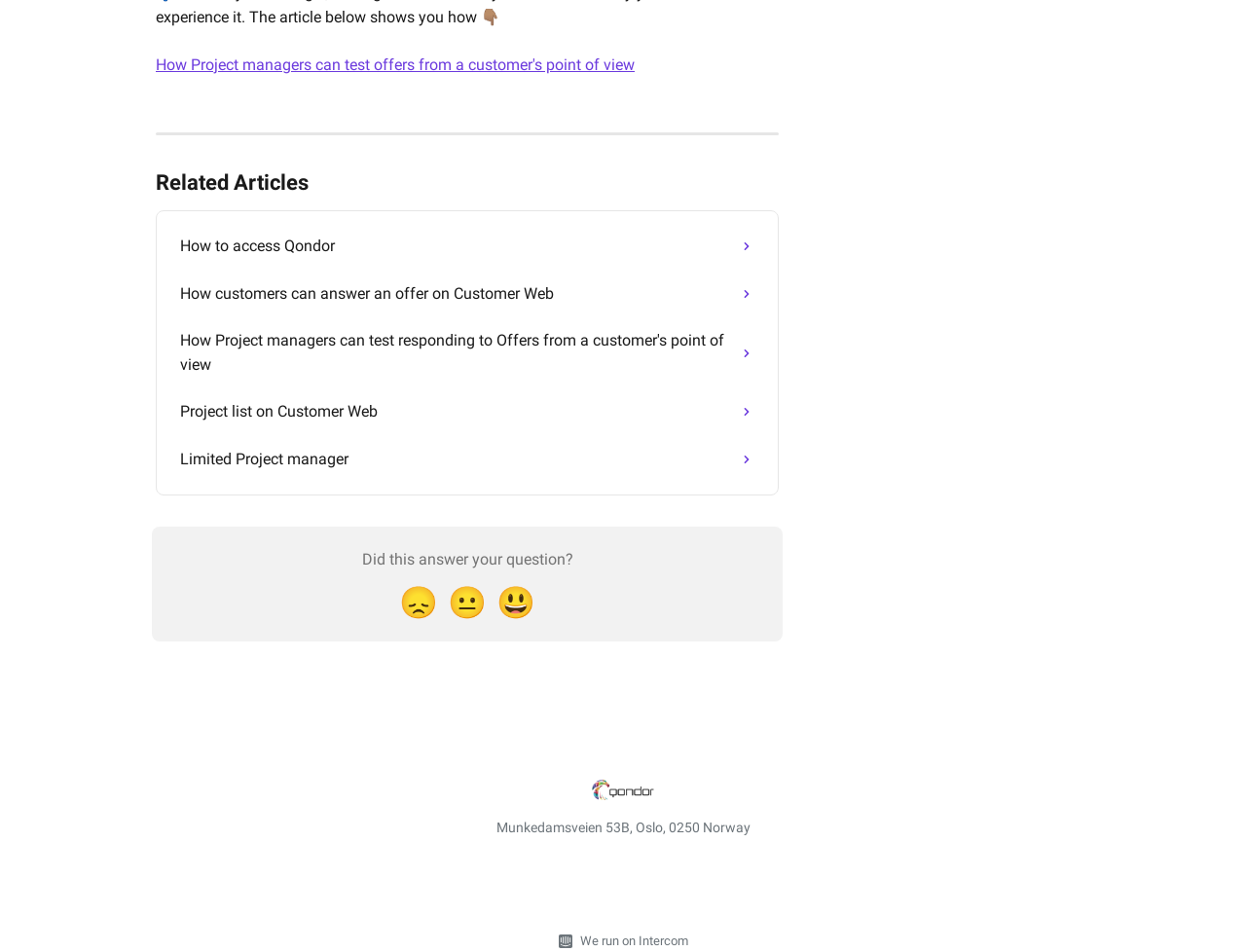For the element described, predict the bounding box coordinates as (top-left x, top-left y, bottom-right x, bottom-right y). All values should be between 0 and 1. Element description: Limited Project manager

[0.135, 0.458, 0.615, 0.507]